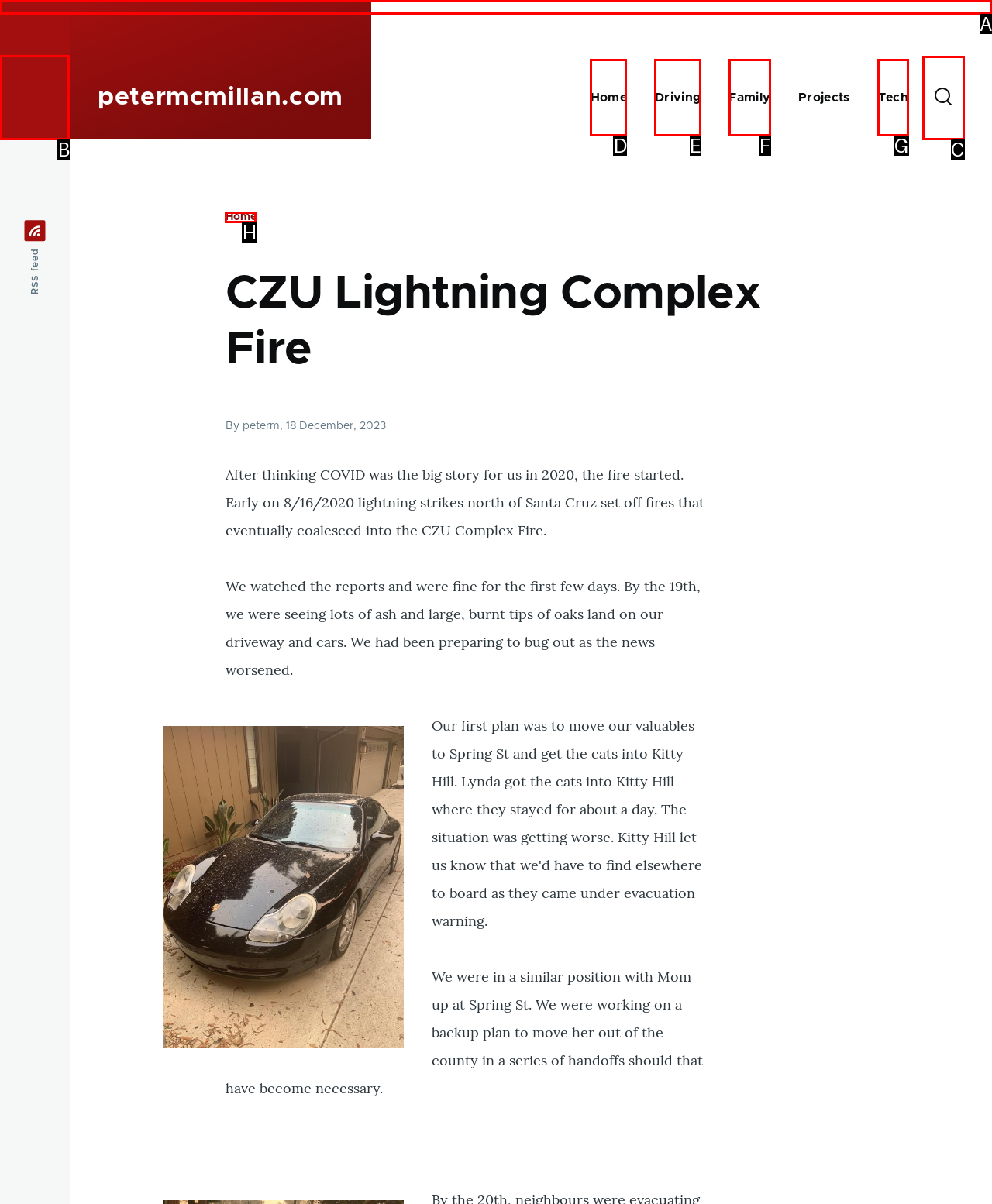Identify which HTML element should be clicked to fulfill this instruction: Toggle sticky header Reply with the correct option's letter.

B